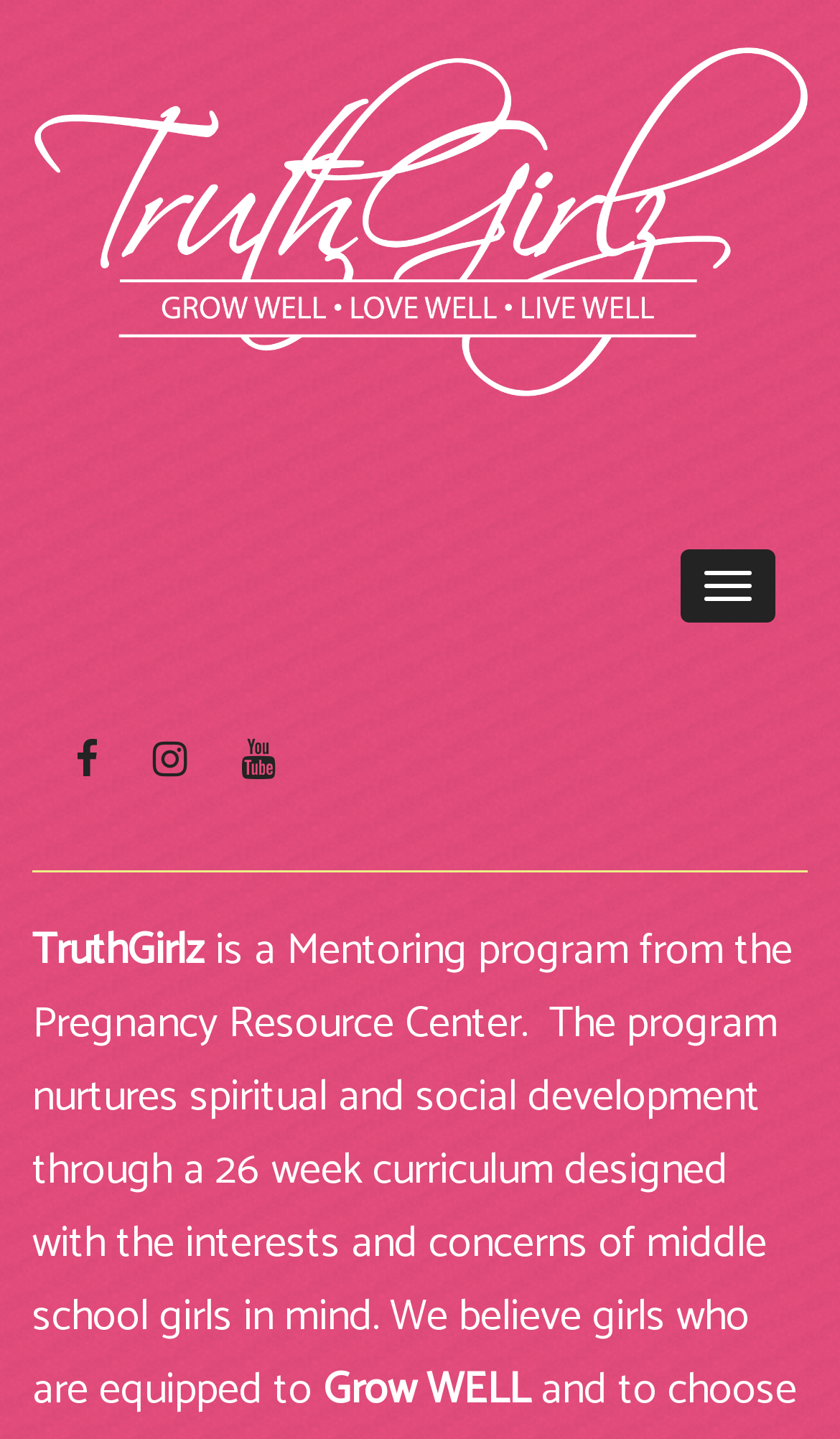Explain the features and main sections of the webpage comprehensively.

The webpage is about the "TruthGirlz" program, a mentoring program from the Pregnancy Resource Center. At the top of the page, there is a logo image and a link. Below the logo, there is a button labeled "Toggle navigation" positioned towards the right side of the page. 

On the left side of the page, there are three social media links: FACEBOOK, INSTAGRAM, and YOUTUBE, arranged vertically. Below these links, there is a horizontal separator line. 

The main content of the page is divided into two sections. The first section has the title "TruthGirlz" and a brief description of the program, which nurtures spiritual and social development through a 26-week curriculum designed for middle school girls. This section takes up most of the page's width. 

At the bottom of the page, there is a smaller section with the title "Grow WELL", positioned towards the right side of the page.